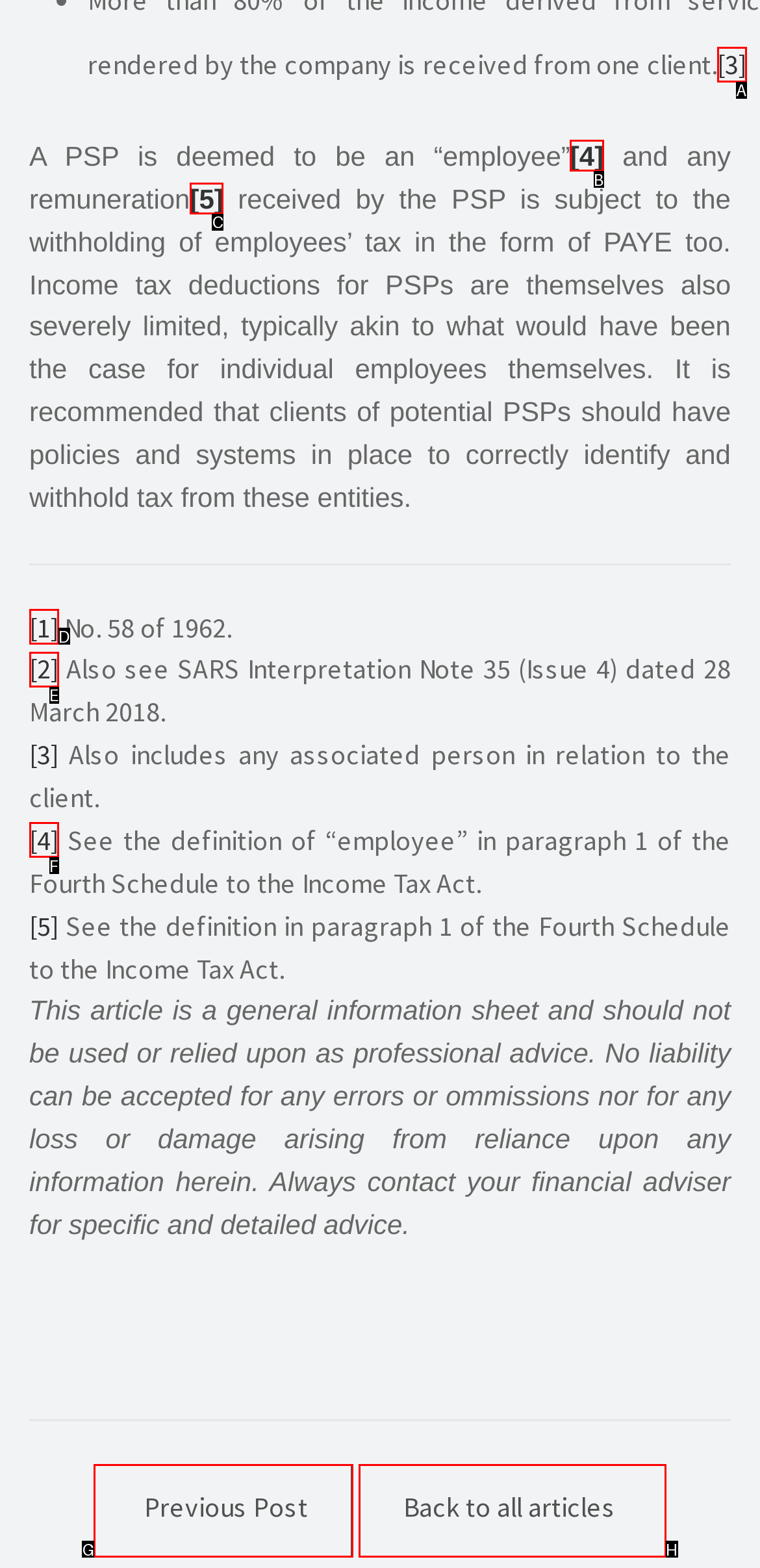Based on the provided element description: Previous Post, identify the best matching HTML element. Respond with the corresponding letter from the options shown.

G